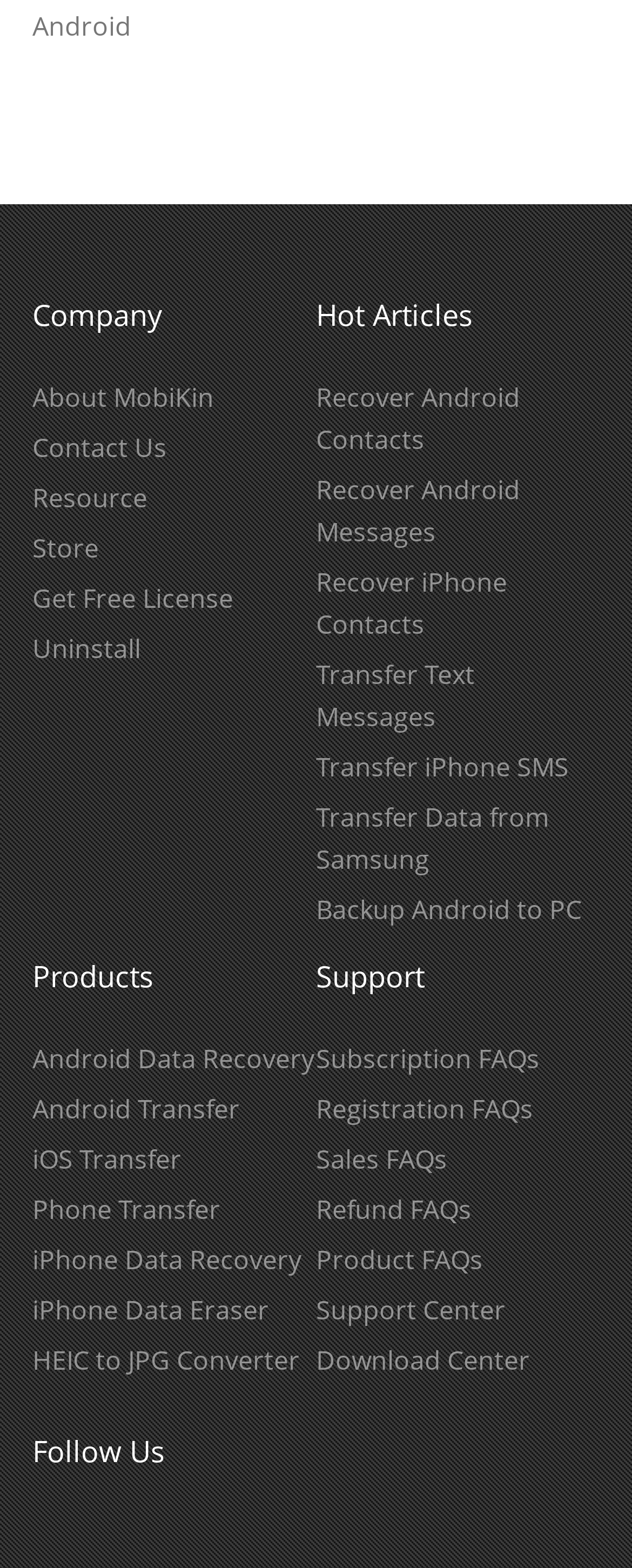What is the topic of the 'Hot Articles' section?
Based on the image, answer the question with a single word or brief phrase.

Data recovery and transfer